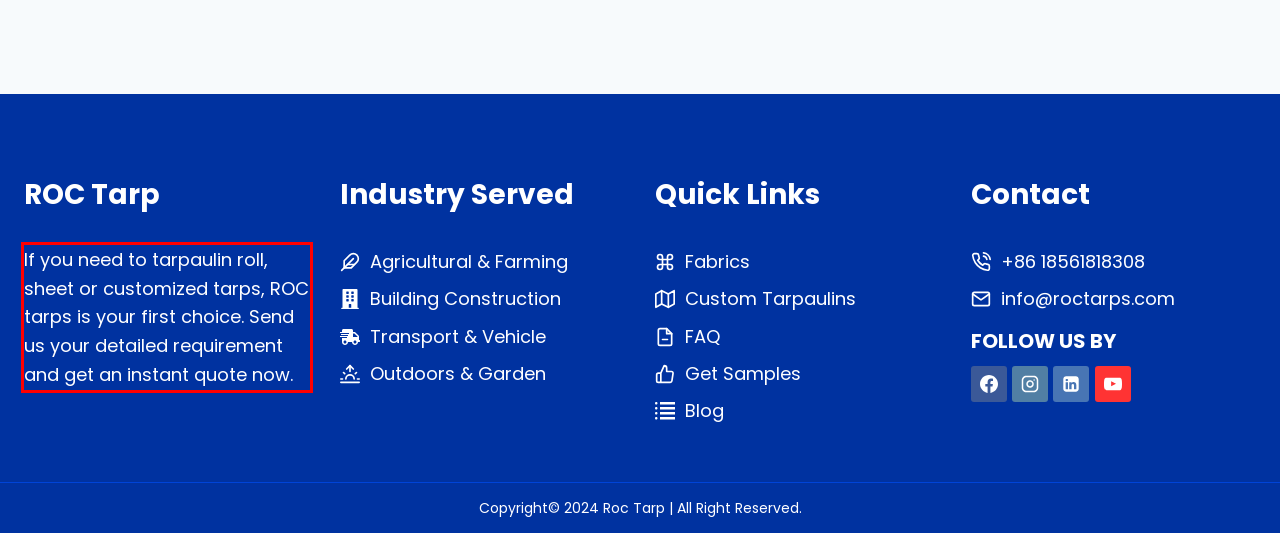Given a webpage screenshot, locate the red bounding box and extract the text content found inside it.

If you need to tarpaulin roll, sheet or customized tarps, ROC tarps is your first choice. Send us your detailed requirement and get an instant quote now.